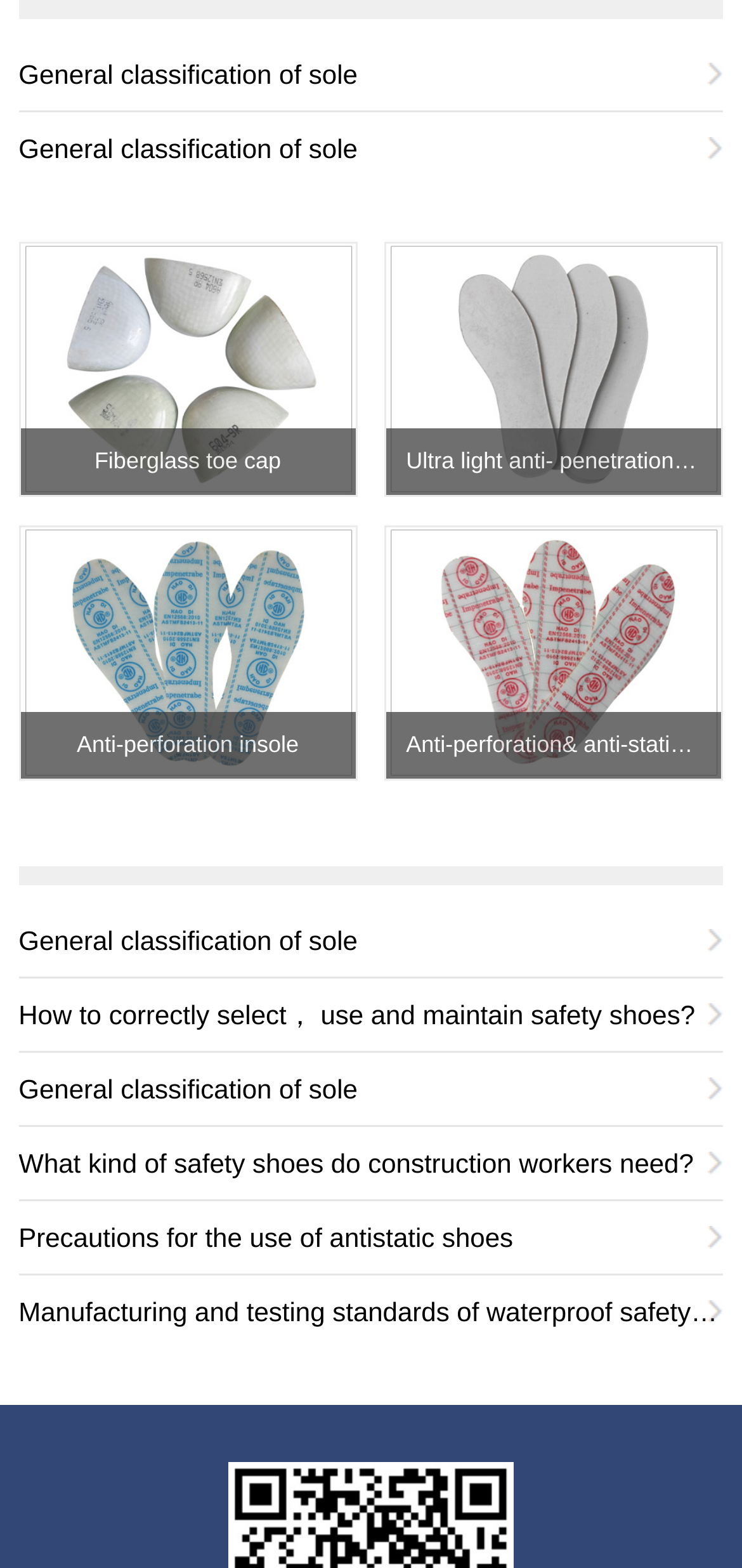Show the bounding box coordinates of the region that should be clicked to follow the instruction: "View details about ultra light anti-penetration insole."

[0.522, 0.156, 0.972, 0.316]